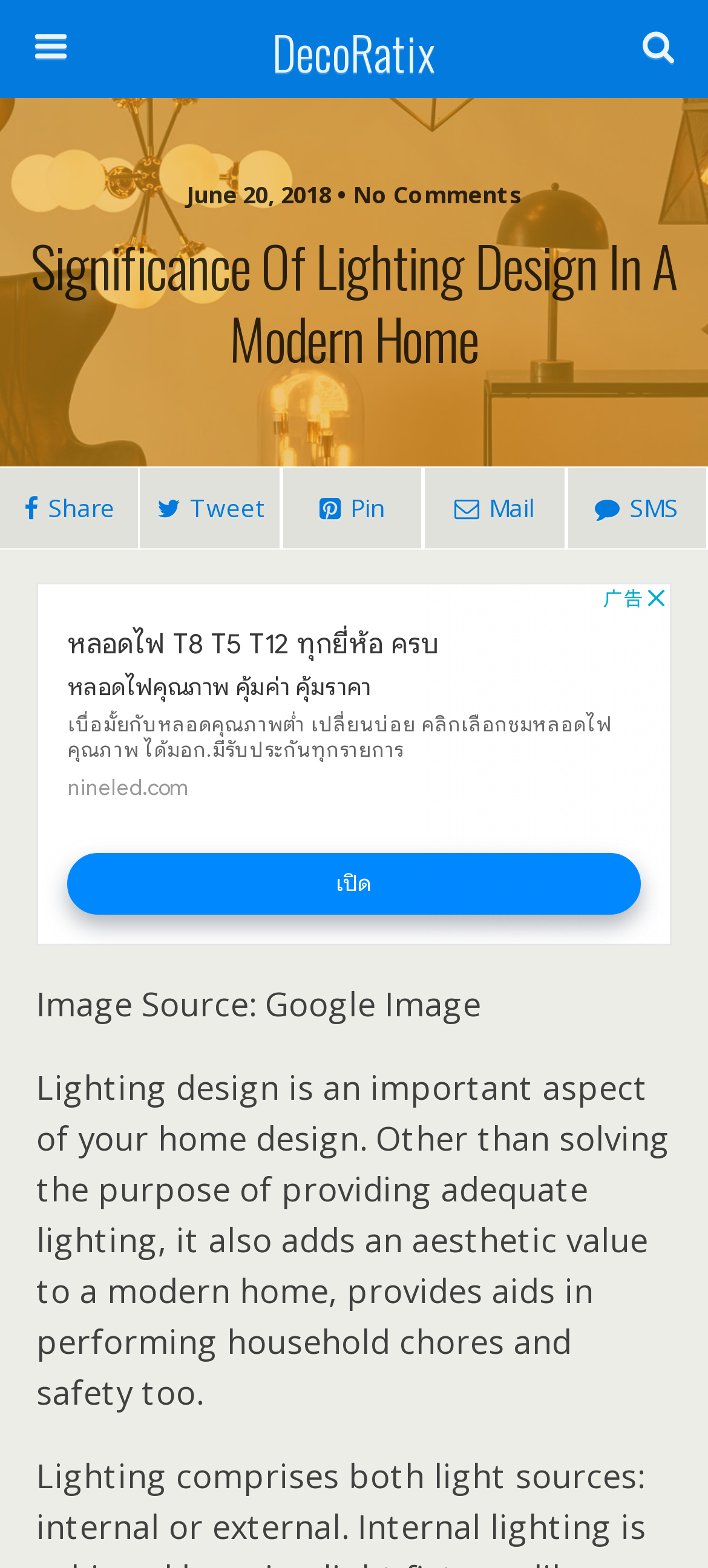Find the bounding box coordinates for the HTML element specified by: "aria-label="Advertisement" name="aswift_1" title="Advertisement"".

[0.051, 0.371, 0.949, 0.603]